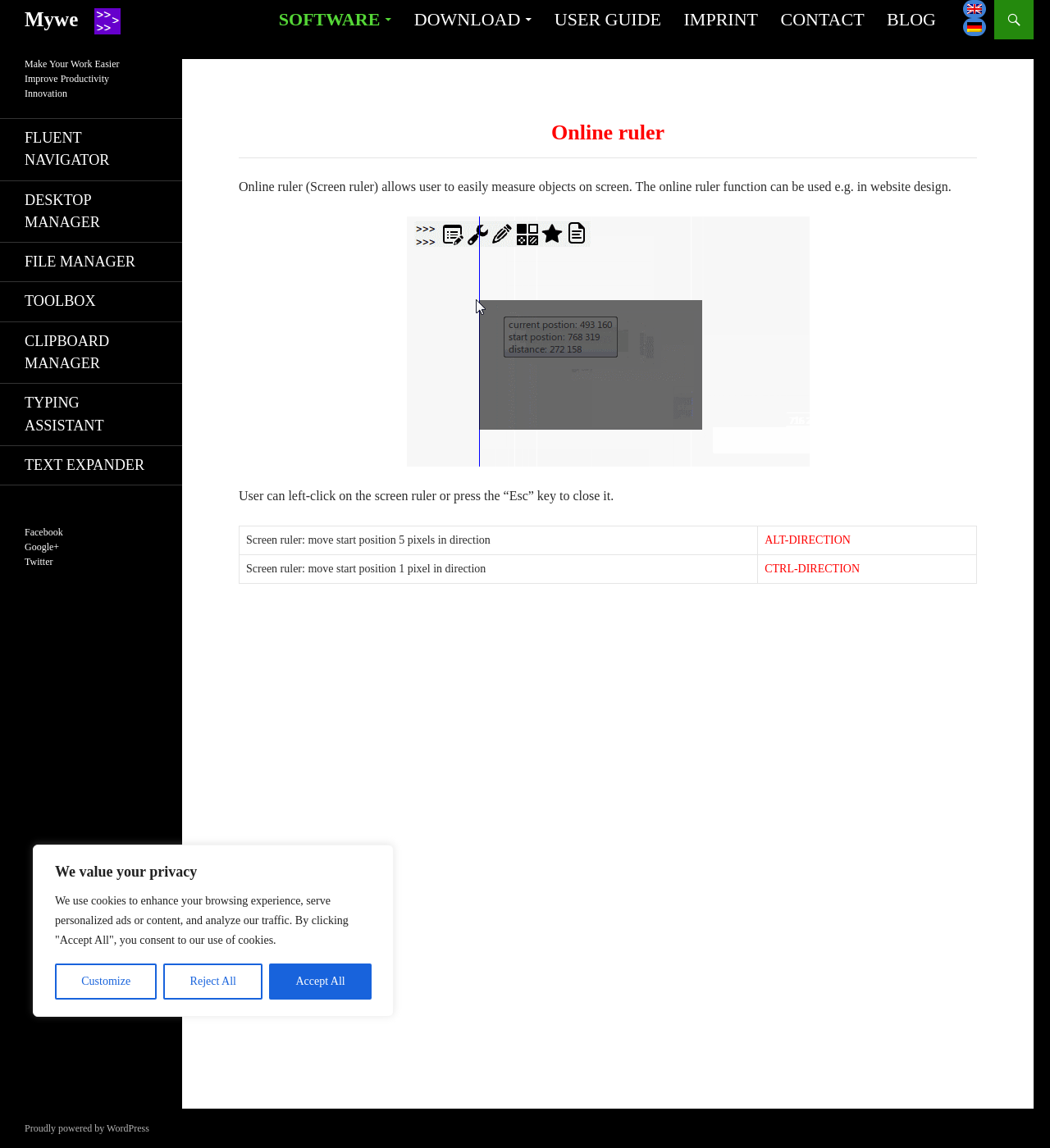What is the function of the 'ALT-DIRECTION' key?
With the help of the image, please provide a detailed response to the question.

In the table, it is stated that the 'ALT-DIRECTION' key is used to move the start position 5 pixels in a direction, as part of the screen ruler functionality.